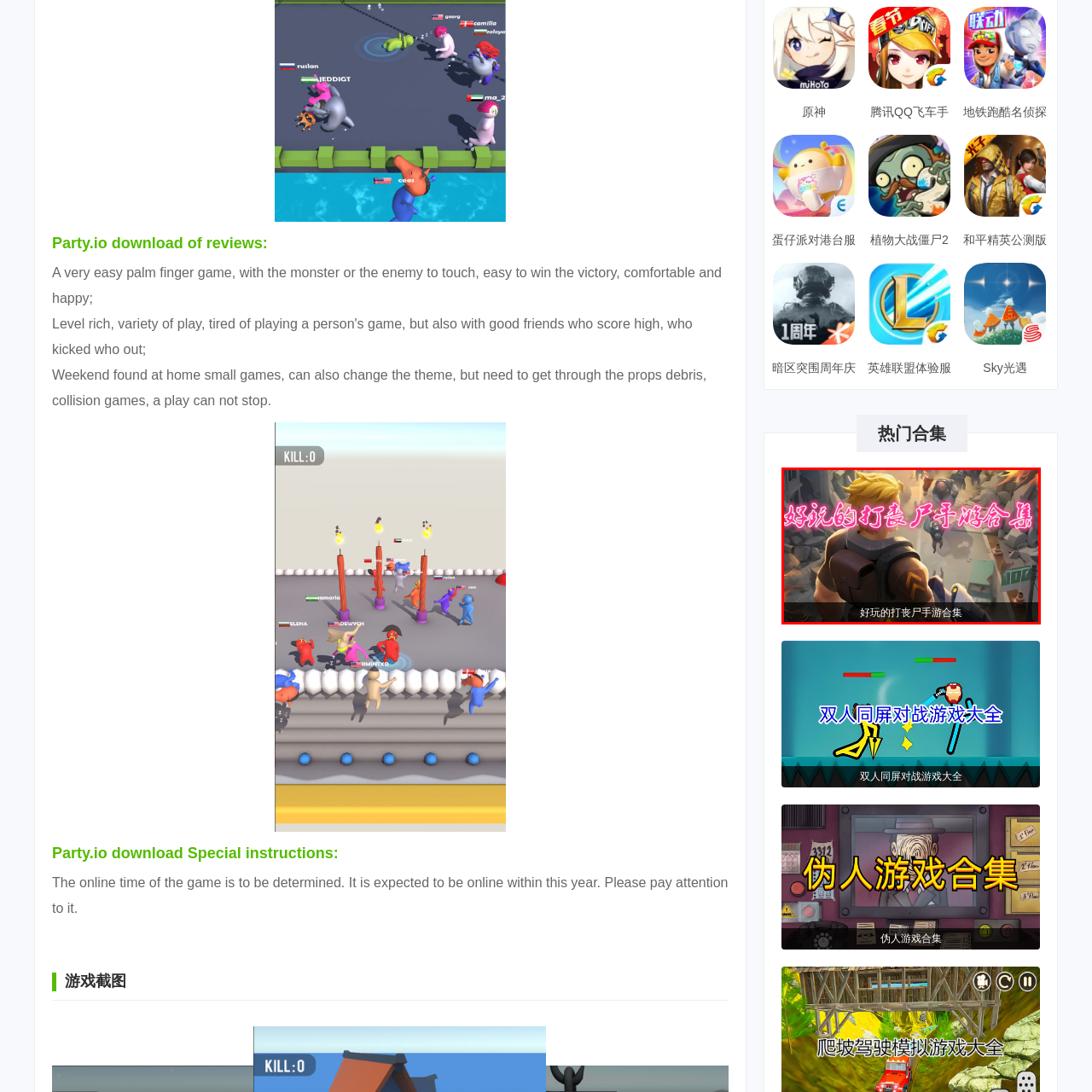What is the theme of the mobile game collection? Check the image surrounded by the red bounding box and reply with a single word or a short phrase.

Zombie-themed